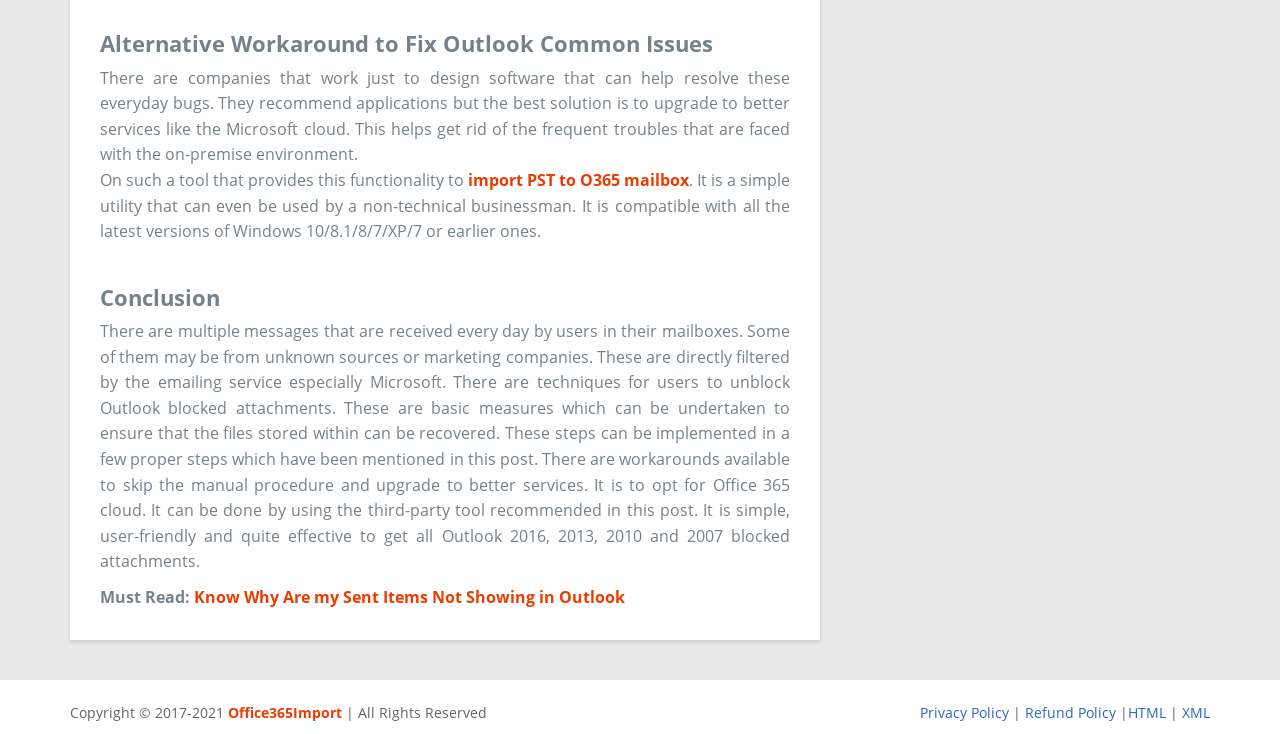Ascertain the bounding box coordinates for the UI element detailed here: "Refund Policy". The coordinates should be provided as [left, top, right, bottom] with each value being a float between 0 and 1.

[0.801, 0.958, 0.872, 0.984]